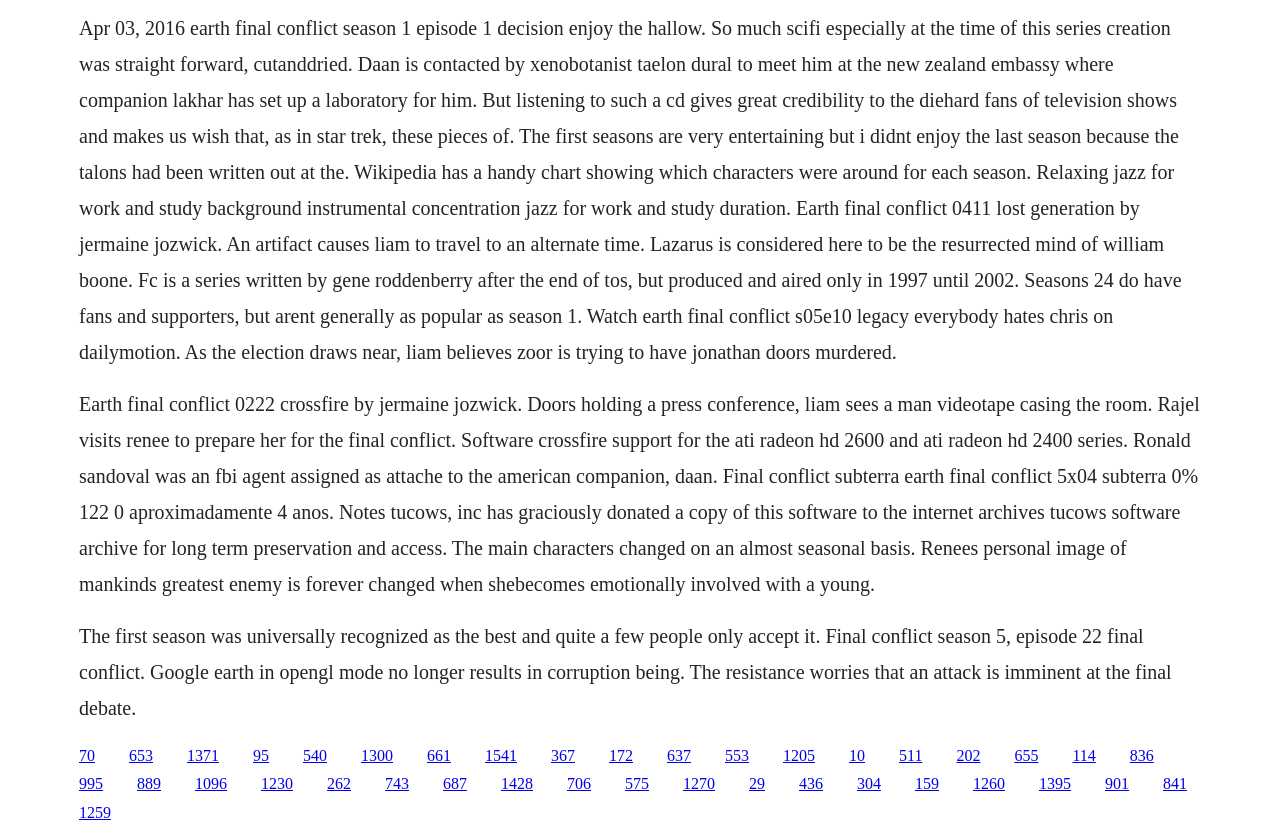How many links are present on the webpage?
Refer to the image and respond with a one-word or short-phrase answer.

40